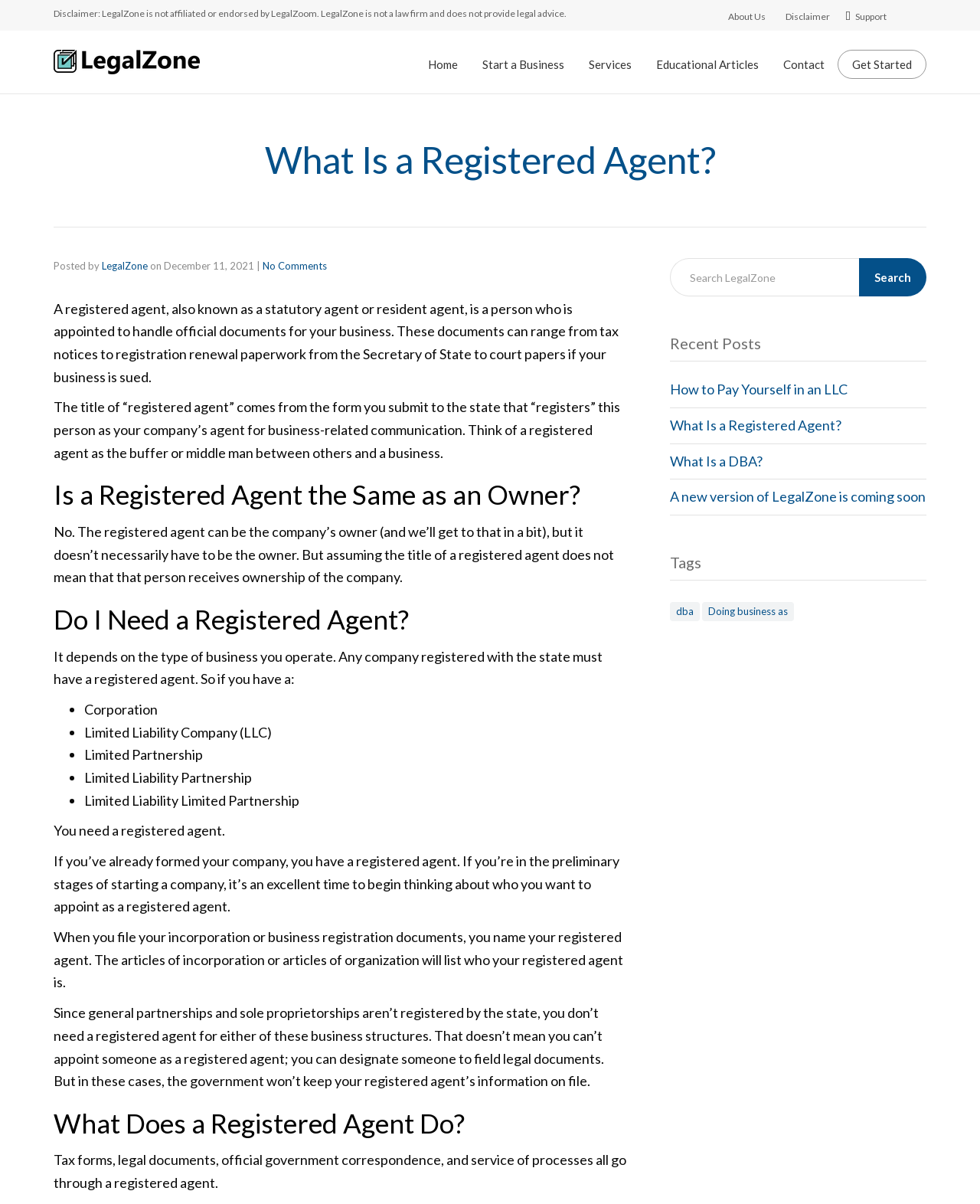Carefully examine the image and provide an in-depth answer to the question: What type of businesses need a registered agent?

According to the webpage, any company registered with the state must have a registered agent, including corporations, limited liability companies (LLCs), limited partnerships, limited liability partnerships, and limited liability limited partnerships.